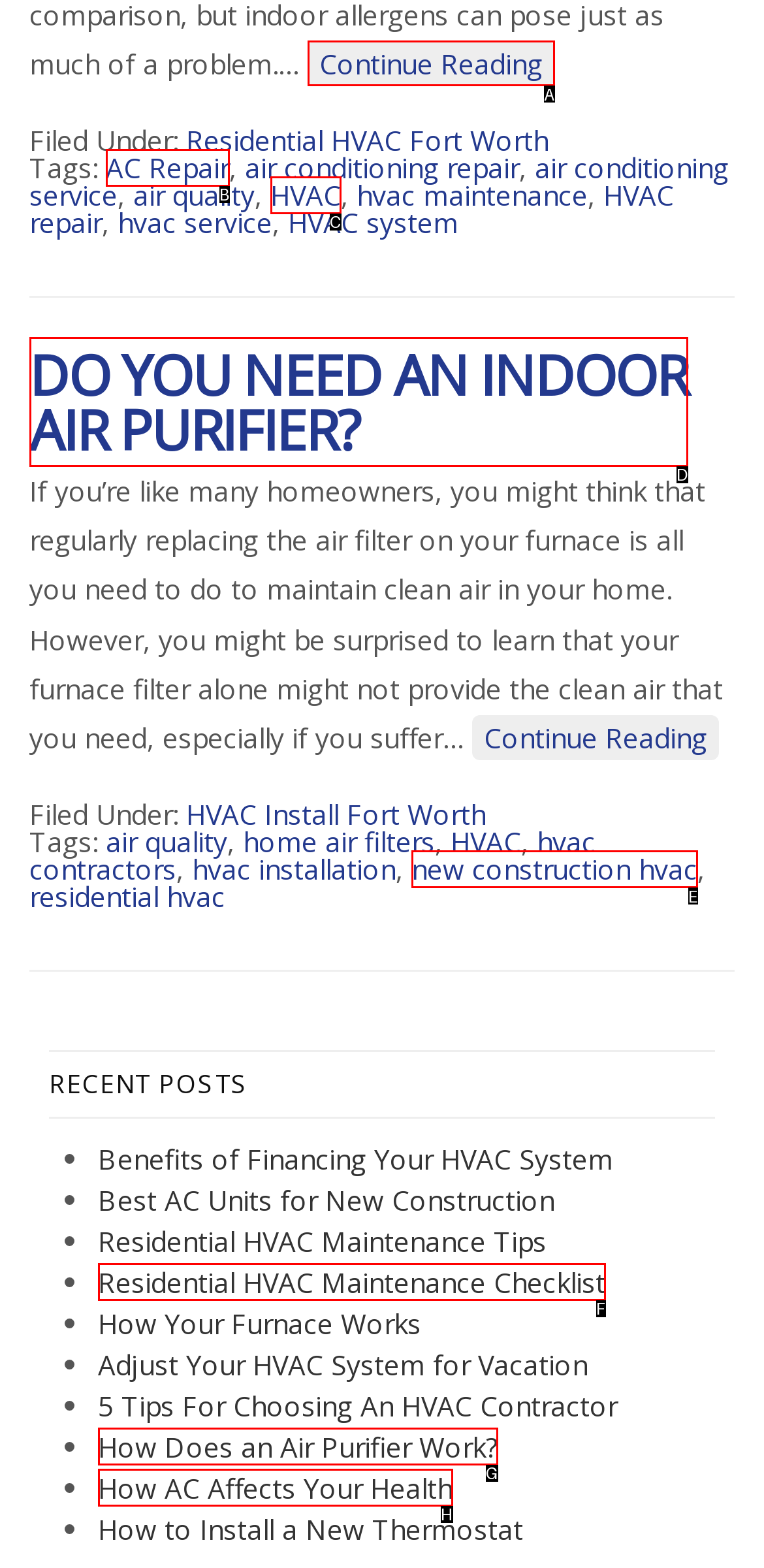Determine which option fits the following description: HVAC
Answer with the corresponding option's letter directly.

C